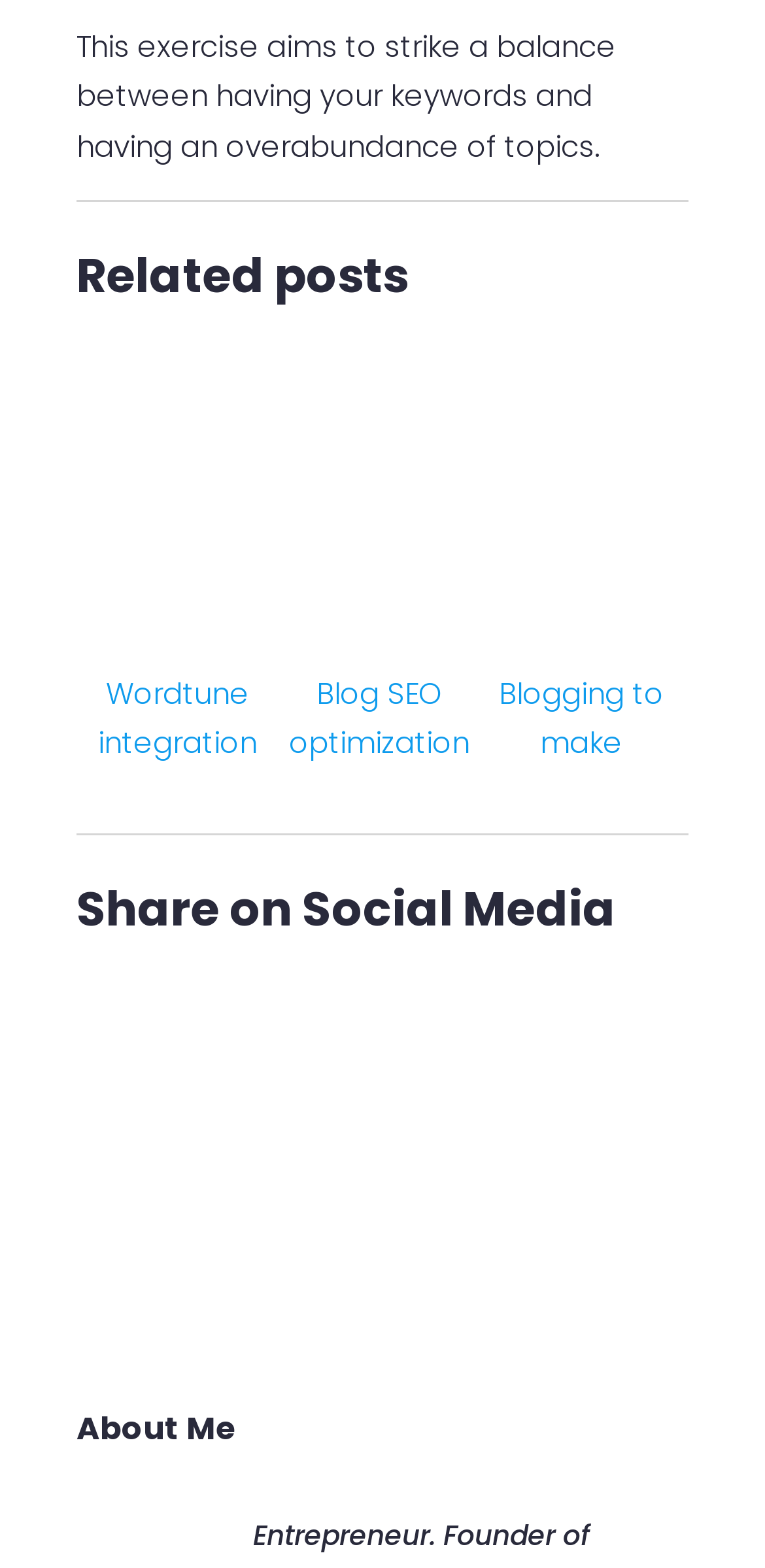Kindly provide the bounding box coordinates of the section you need to click on to fulfill the given instruction: "Share on Facebook".

[0.108, 0.672, 0.225, 0.697]